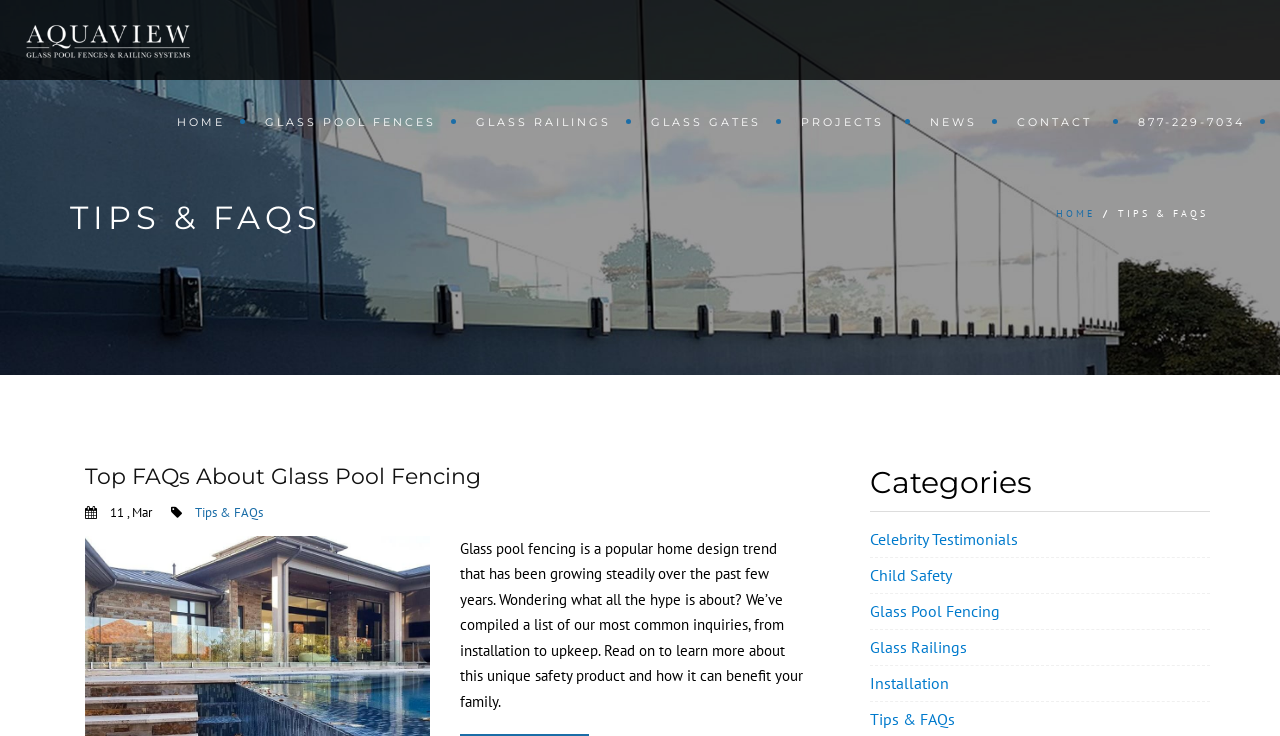Pinpoint the bounding box coordinates of the element that must be clicked to accomplish the following instruction: "view projects". The coordinates should be in the format of four float numbers between 0 and 1, i.e., [left, top, right, bottom].

[0.61, 0.109, 0.711, 0.22]